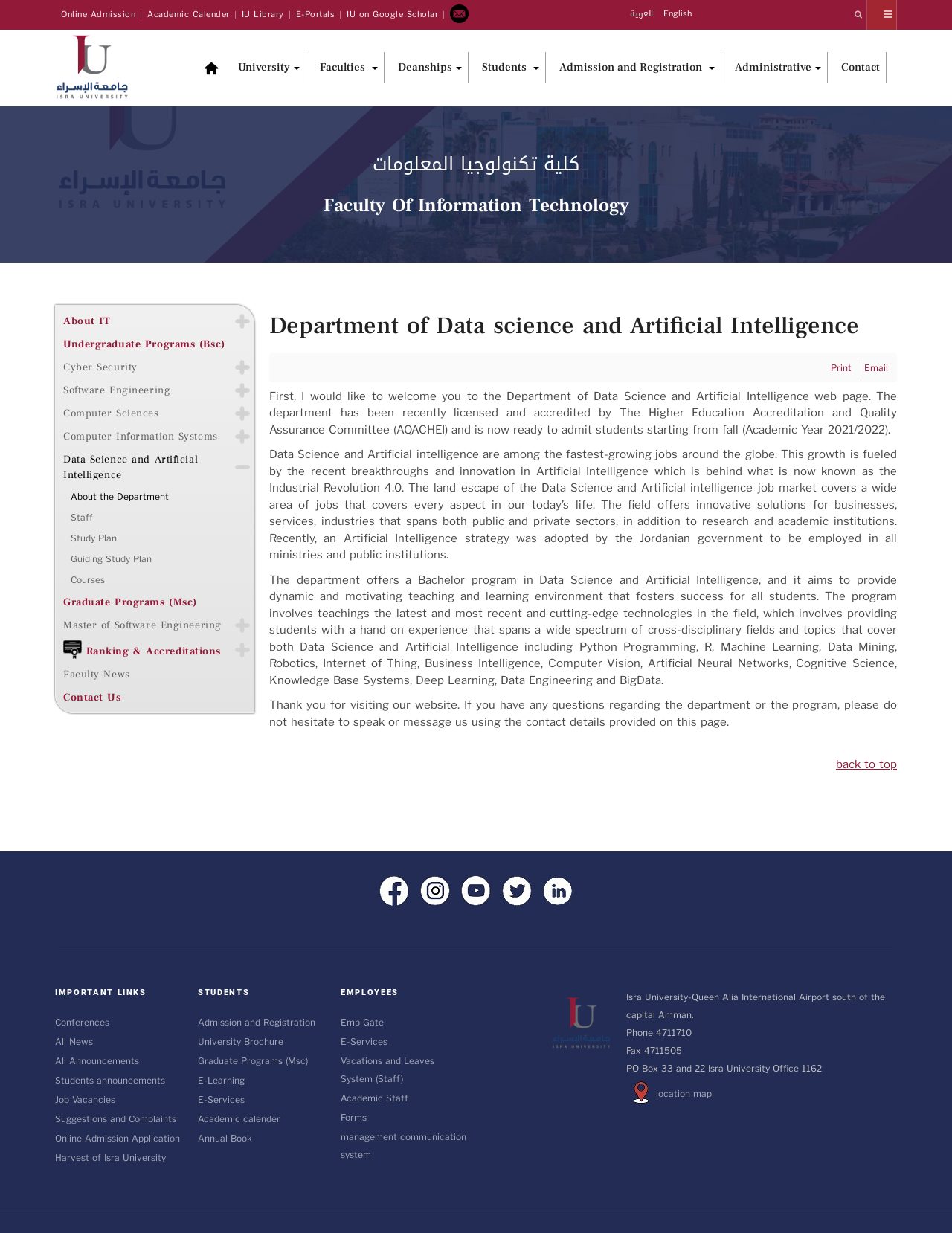What is the program offered by the department?
Give a thorough and detailed response to the question.

The question can be answered by reading the StaticText 'The department offers a Bachelor program in Data Science and Artificial Intelligence...' at [0.283, 0.462, 0.942, 0.56] coordinates.